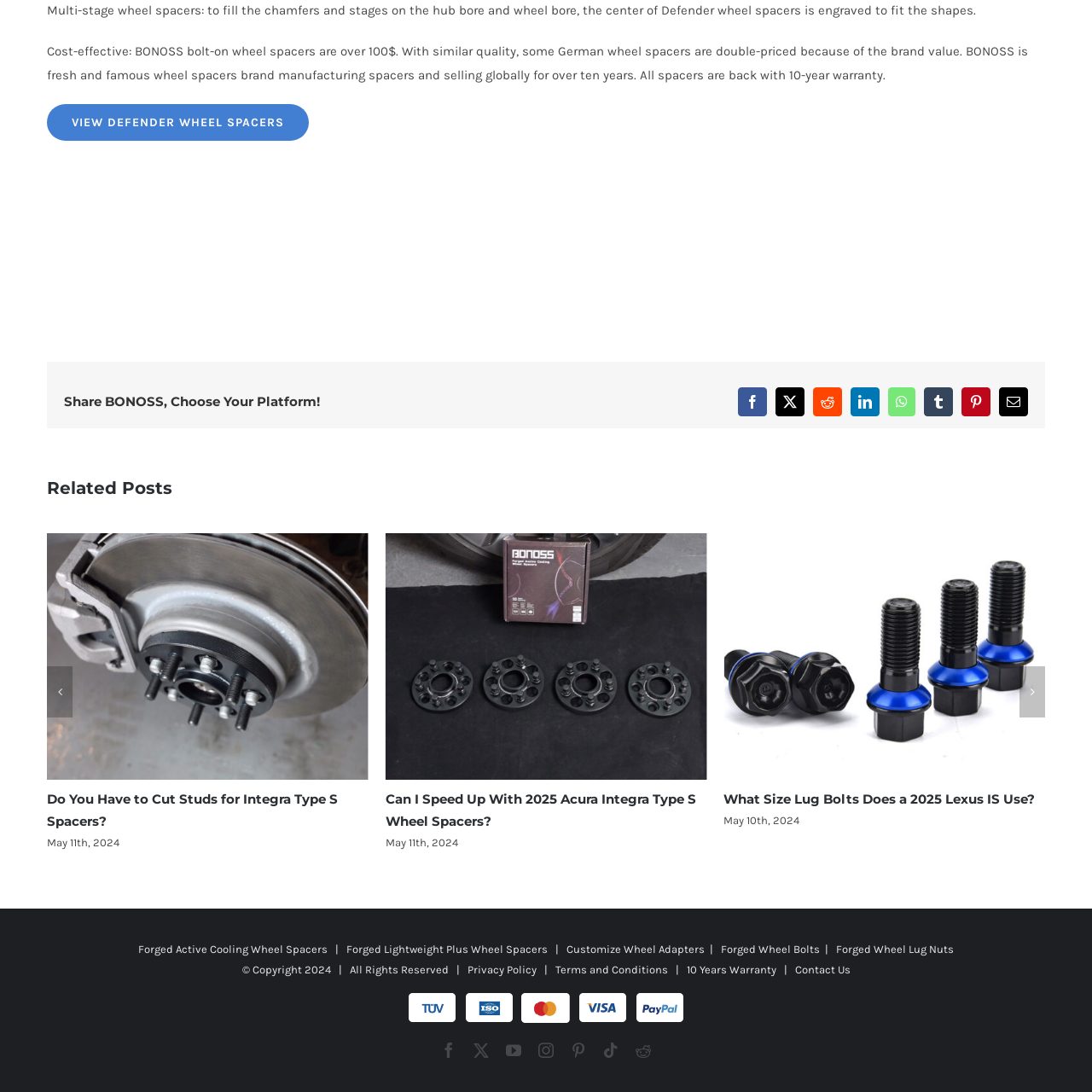What is the brand of wheel spacers mentioned?
Answer the question with a thorough and detailed explanation.

The brand of wheel spacers mentioned is BONOSS, which is stated in the text 'BONOSS bolt-on wheel spacers are over 100$. With similar quality, some German wheel spacers are double-priced because of the brand value.'